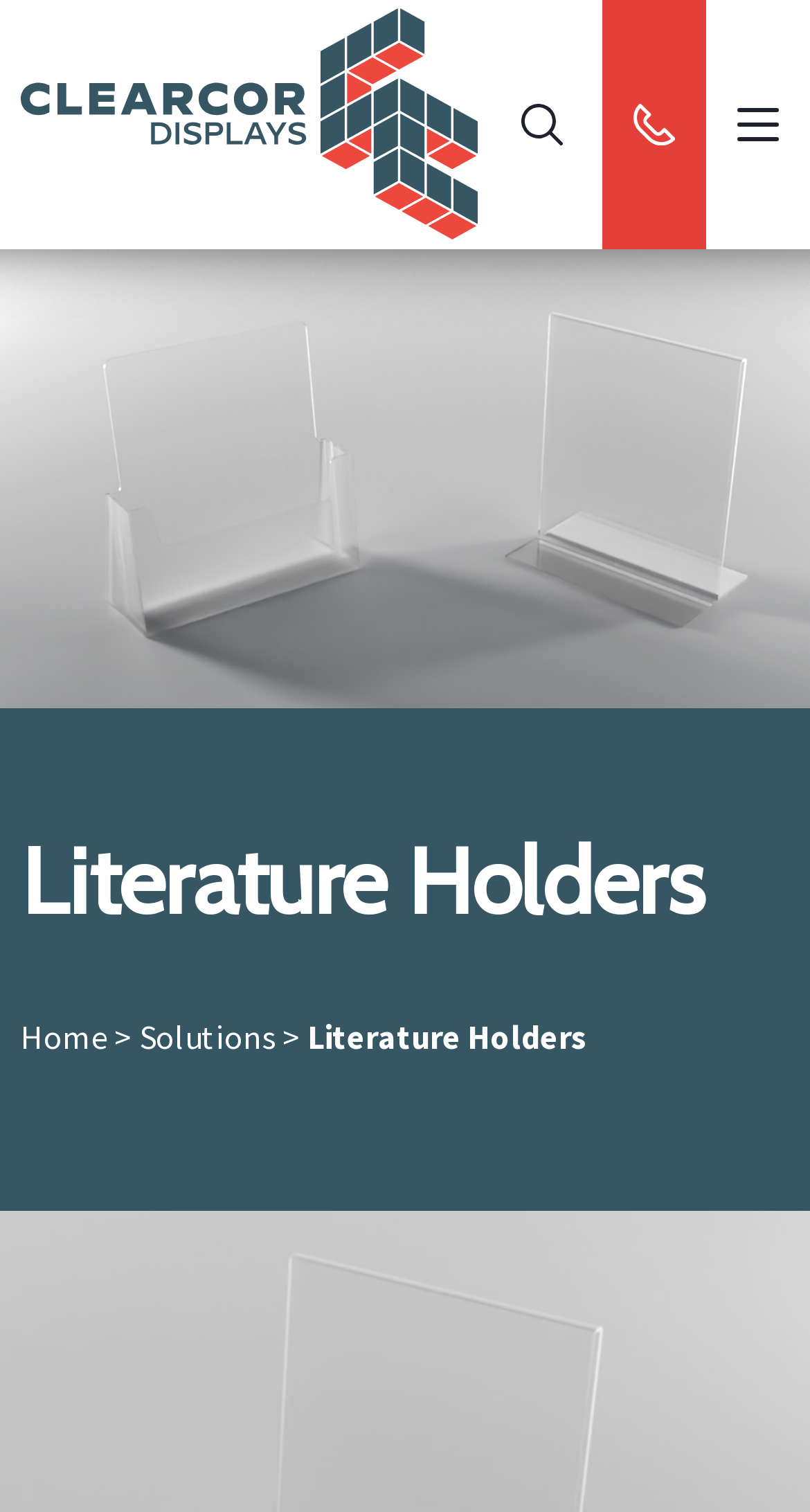Identify the bounding box coordinates for the UI element mentioned here: "Contact Us". Provide the coordinates as four float values between 0 and 1, i.e., [left, top, right, bottom].

[0.0, 0.518, 1.0, 0.606]